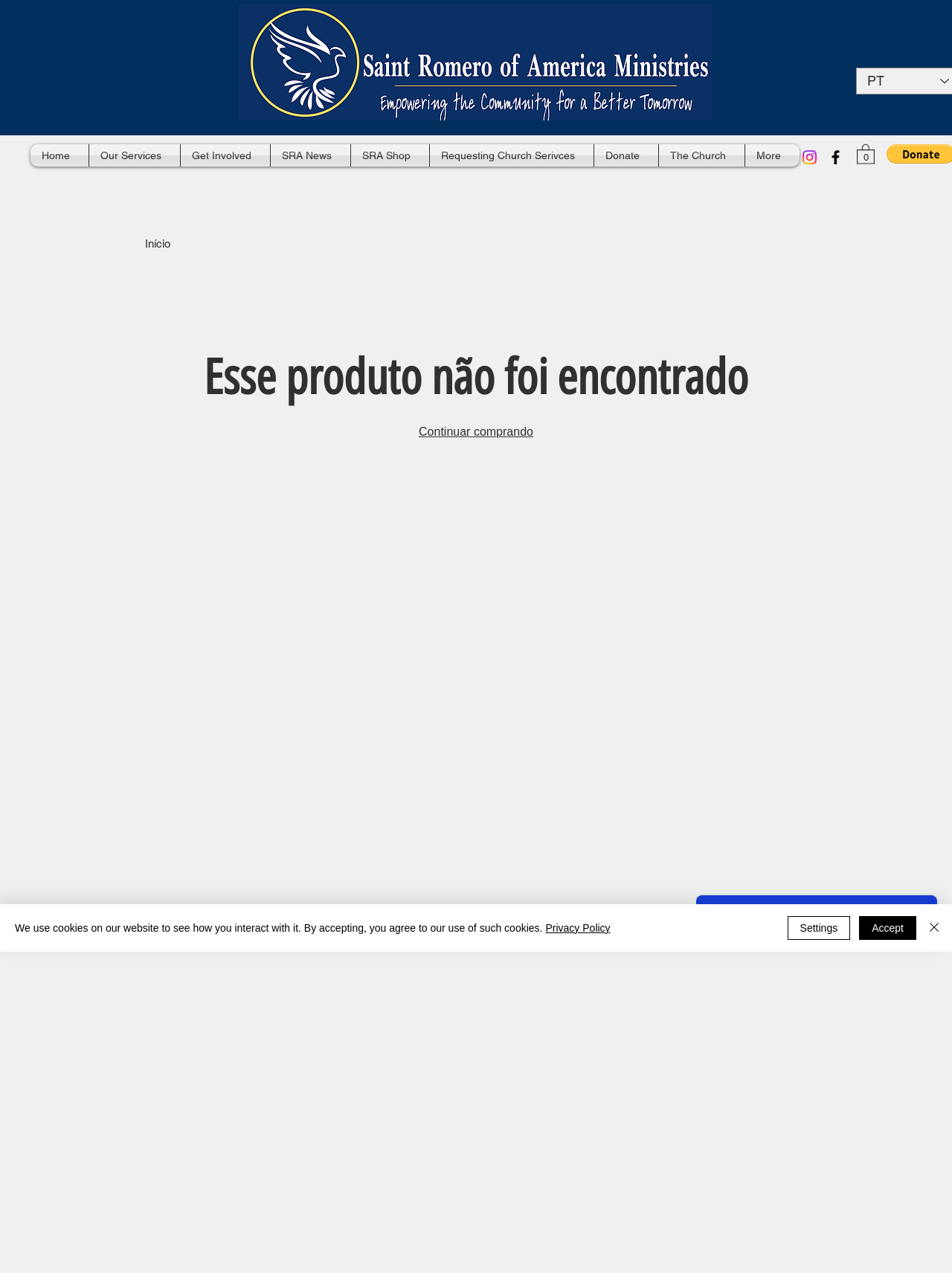Locate the bounding box coordinates of the segment that needs to be clicked to meet this instruction: "View SRA News".

[0.284, 0.113, 0.368, 0.131]